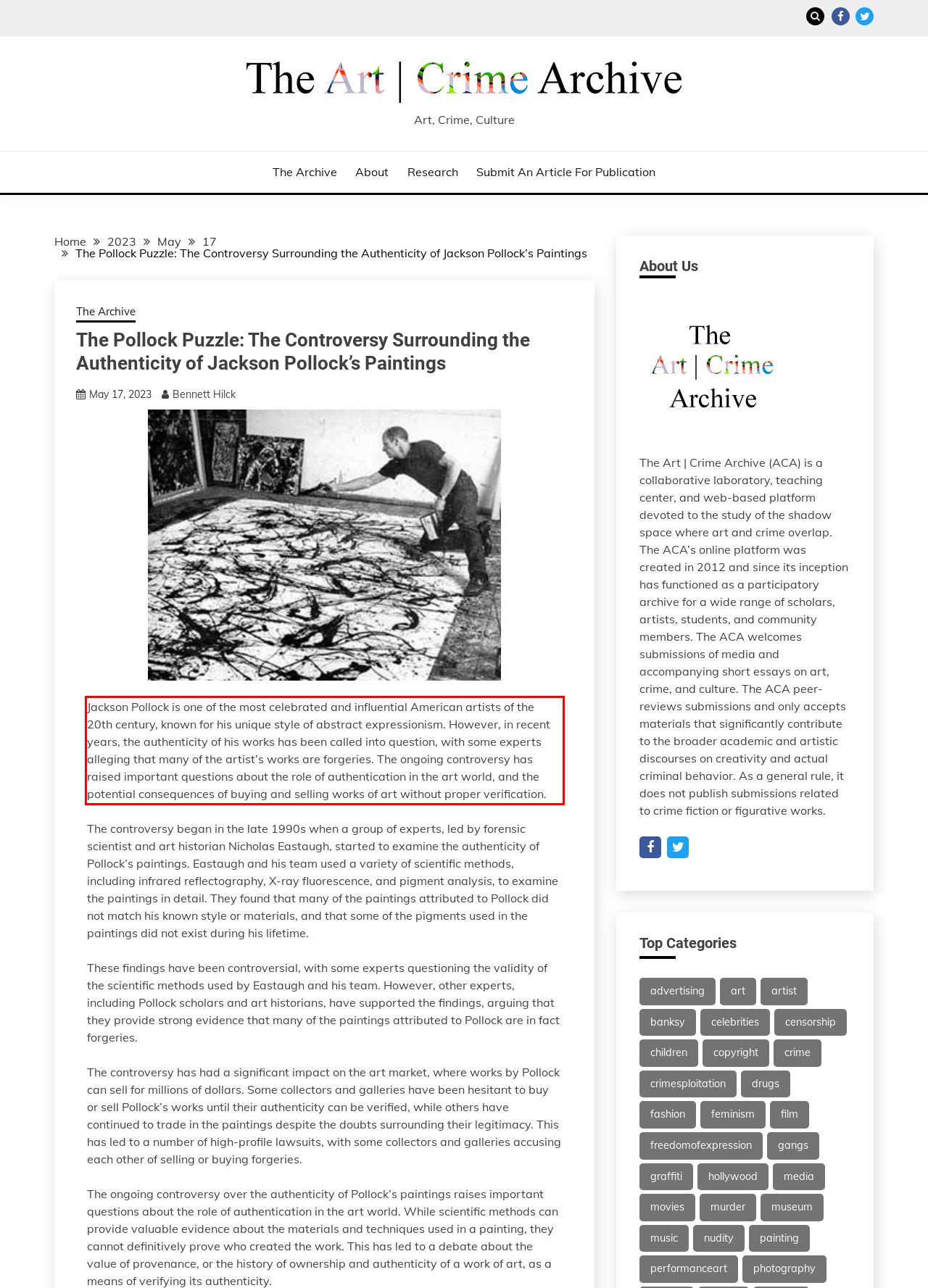You have a screenshot of a webpage where a UI element is enclosed in a red rectangle. Perform OCR to capture the text inside this red rectangle.

Jackson Pollock is one of the most celebrated and influential American artists of the 20th century, known for his unique style of abstract expressionism. However, in recent years, the authenticity of his works has been called into question, with some experts alleging that many of the artist’s works are forgeries. The ongoing controversy has raised important questions about the role of authentication in the art world, and the potential consequences of buying and selling works of art without proper verification.